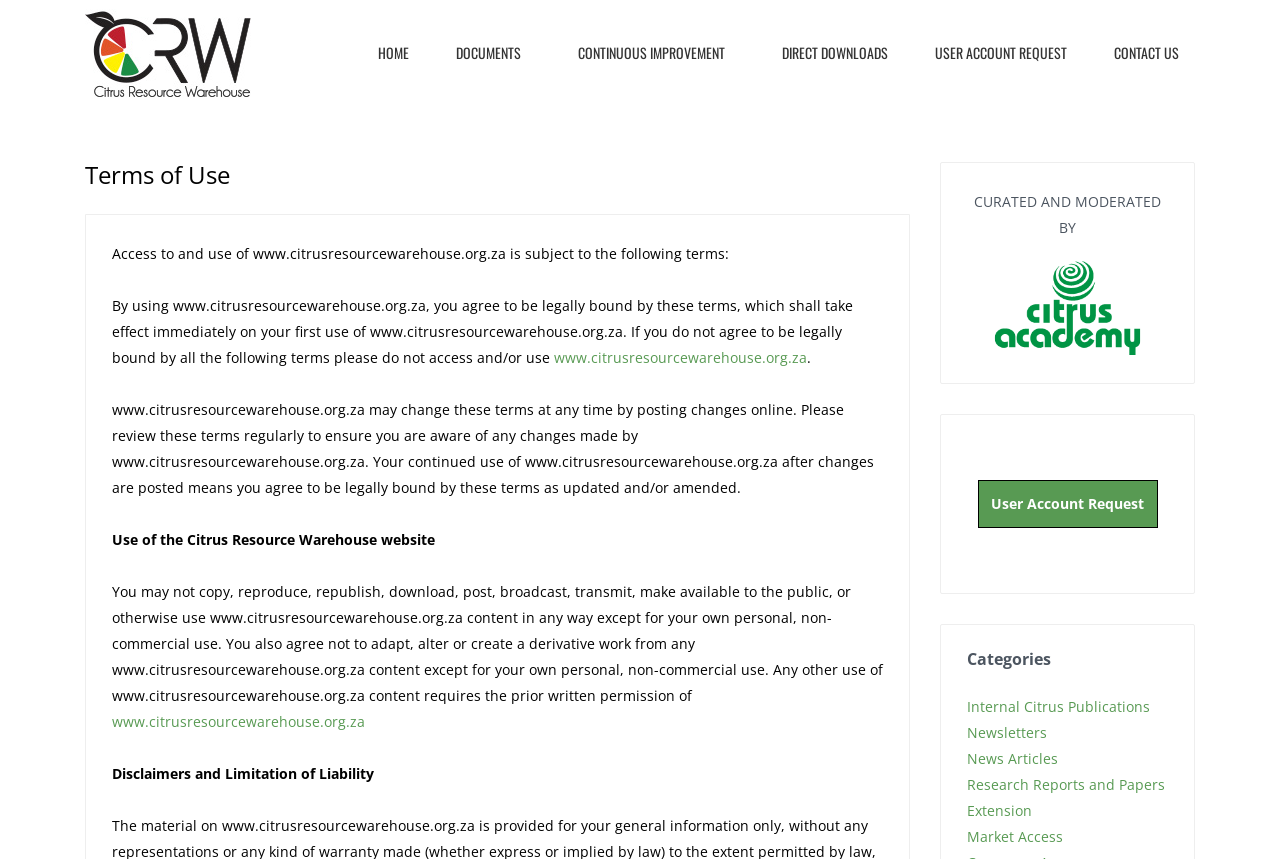Locate the bounding box coordinates of the clickable area needed to fulfill the instruction: "Contact US".

[0.858, 0.038, 0.934, 0.085]